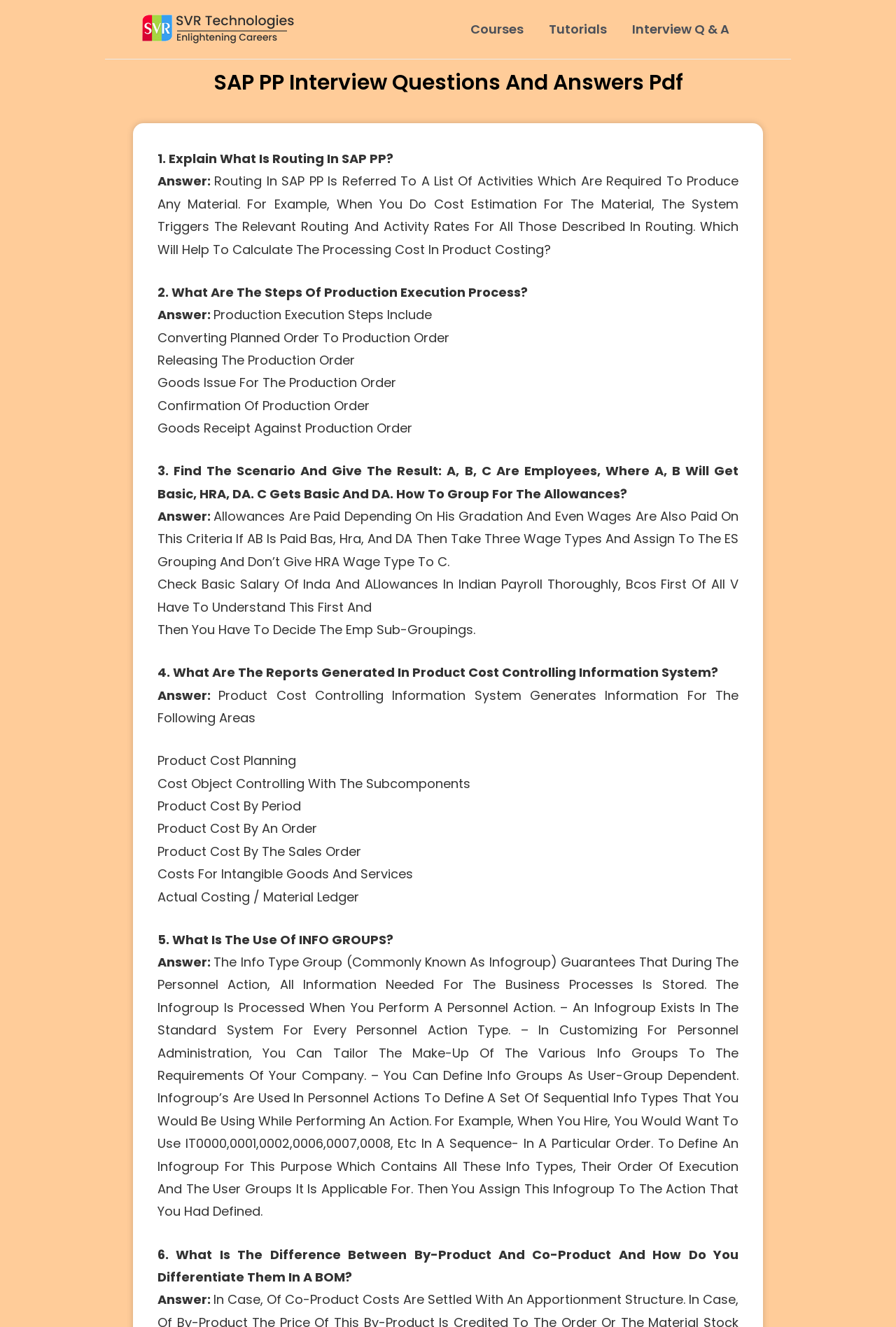Please give a one-word or short phrase response to the following question: 
What is the topic of the interview questions?

SAP PP